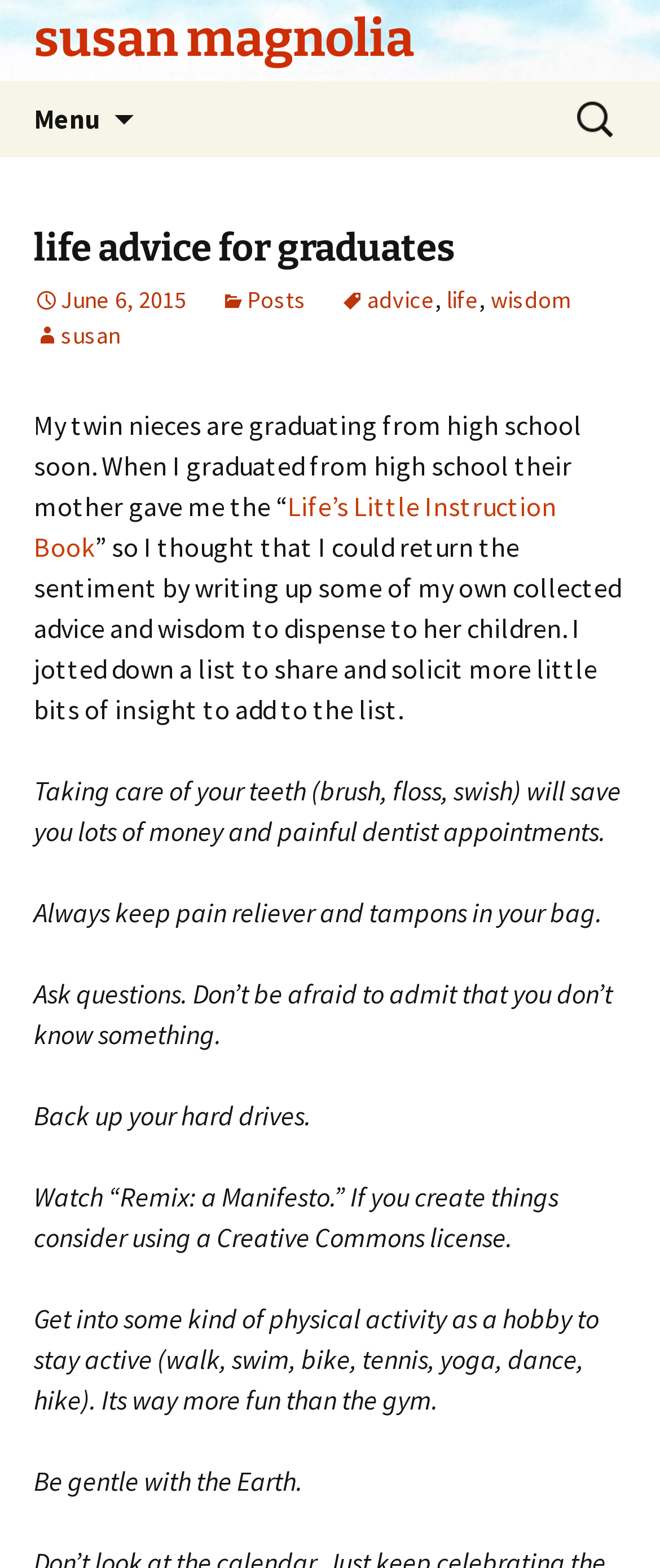Pinpoint the bounding box coordinates of the clickable element to carry out the following instruction: "Click the 'Menu' button."

[0.0, 0.052, 0.203, 0.1]